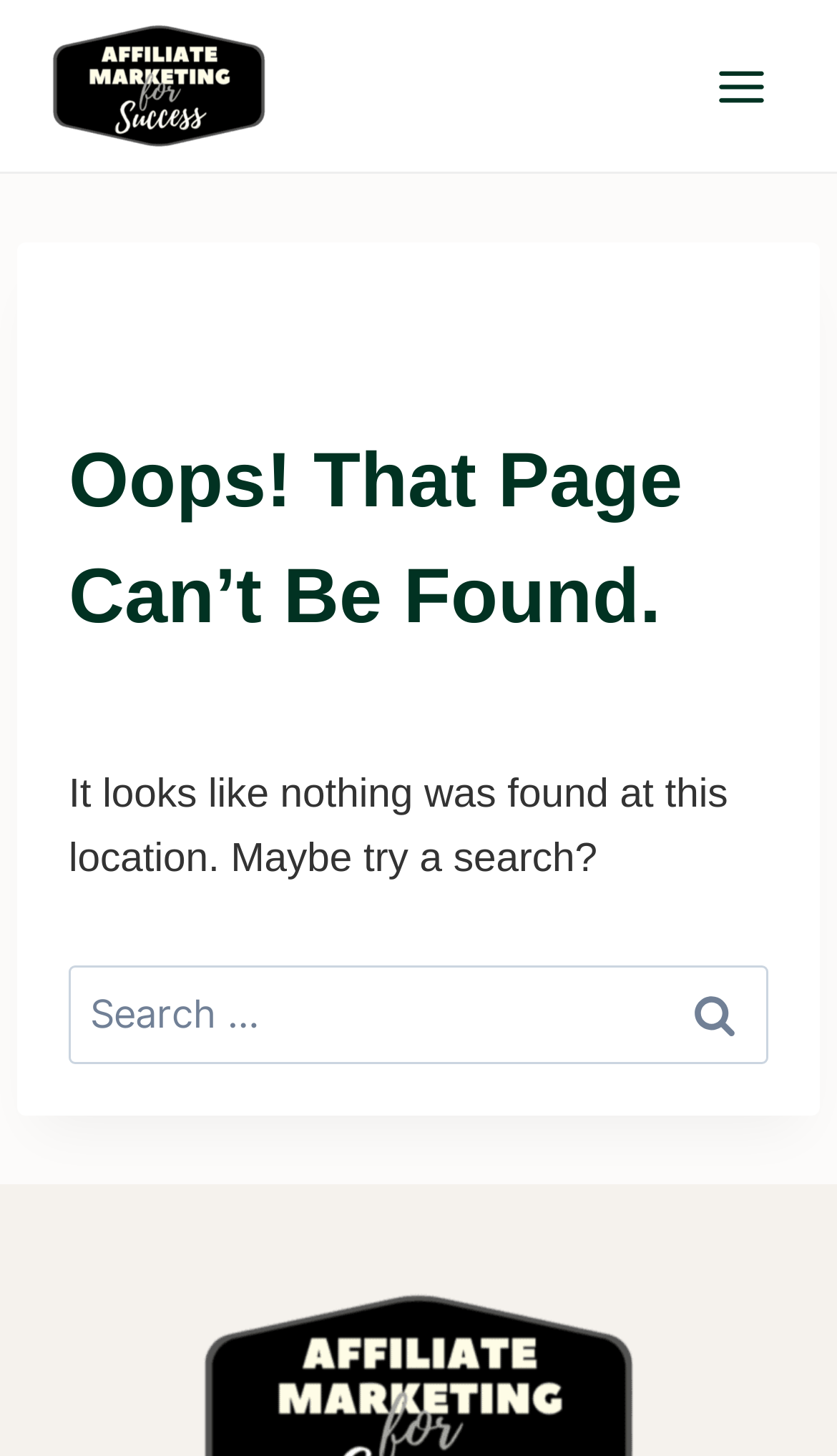What is the logo of the website?
Examine the image and provide an in-depth answer to the question.

The logo is located at the top left corner of the webpage, and it is a transparent logo with the text 'Affiliate Marketing for Success'.